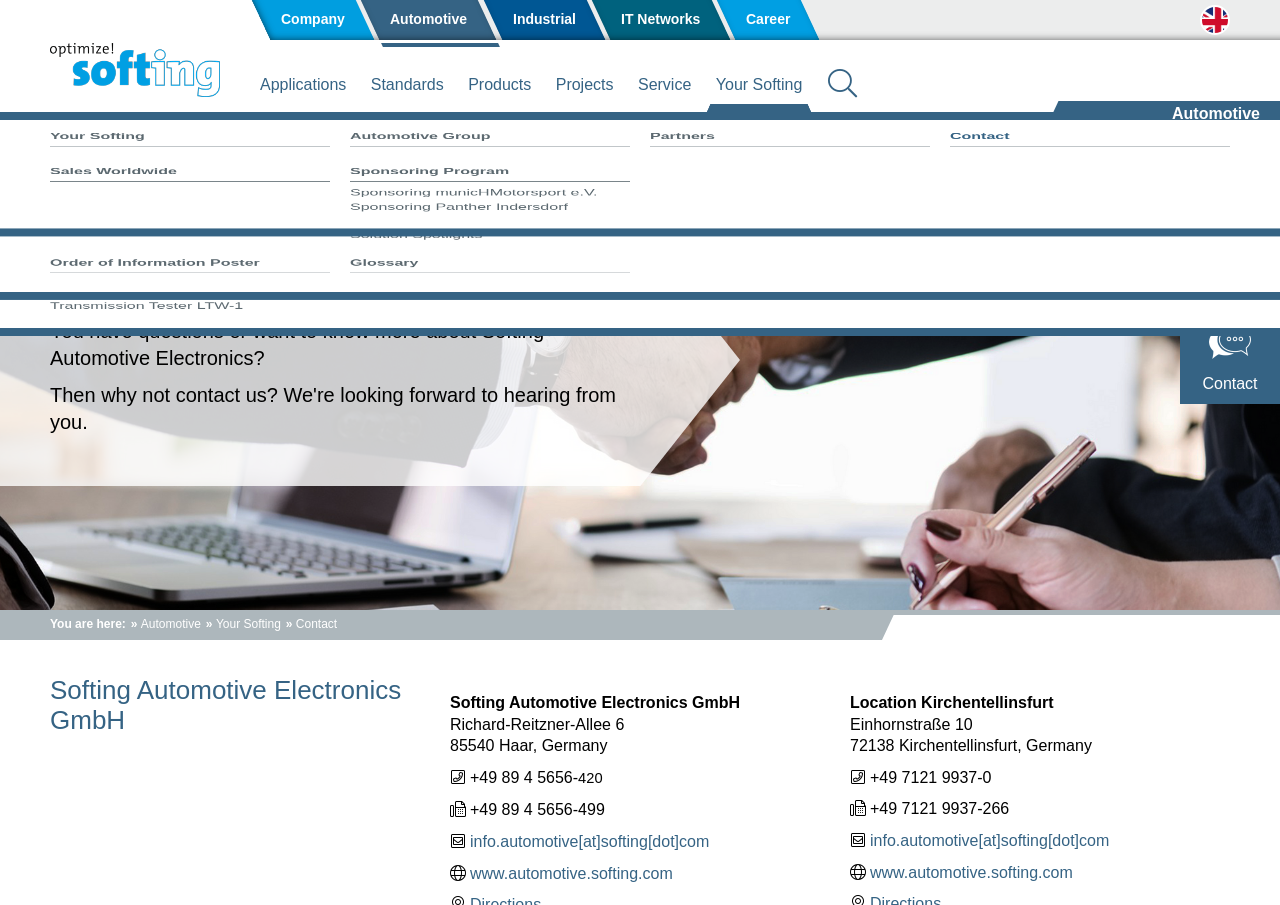Identify the bounding box coordinates of the section that should be clicked to achieve the task described: "Click on the Company link".

[0.204, 0.0, 0.285, 0.044]